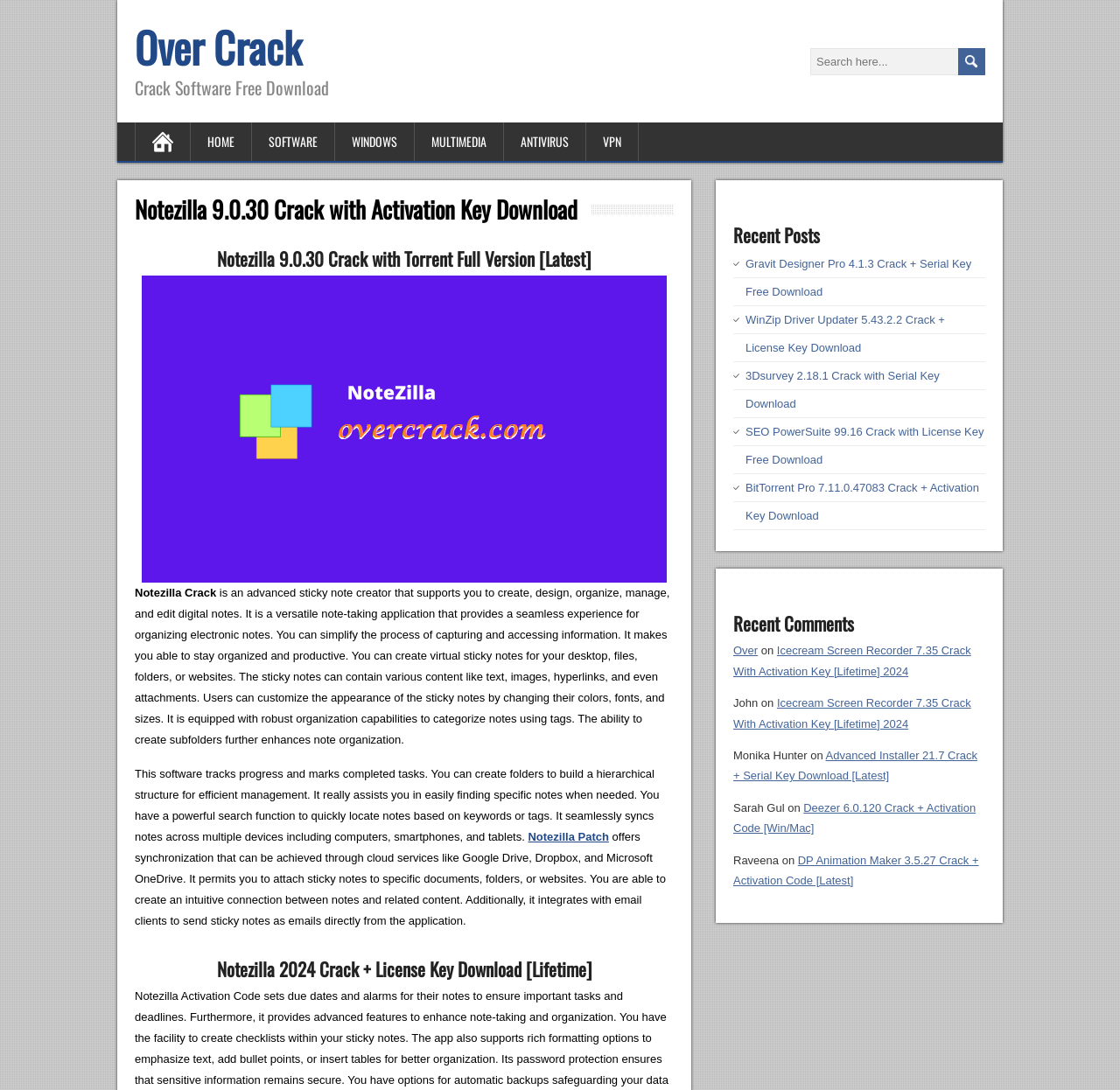Please provide a brief answer to the question using only one word or phrase: 
How many recent posts are listed?

5